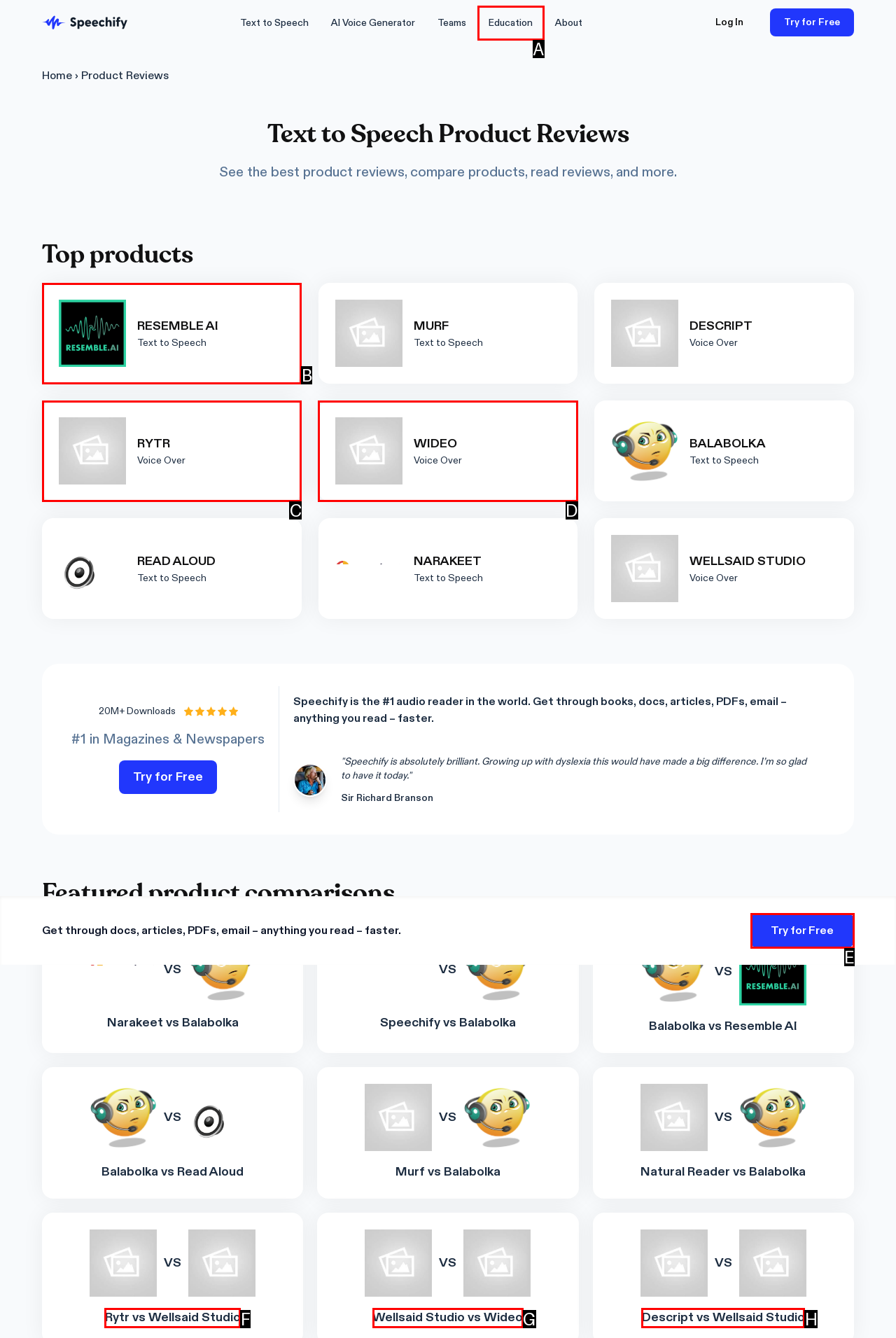Determine the HTML element that best matches this description: Wellsaid Studio vs Wideo from the given choices. Respond with the corresponding letter.

G